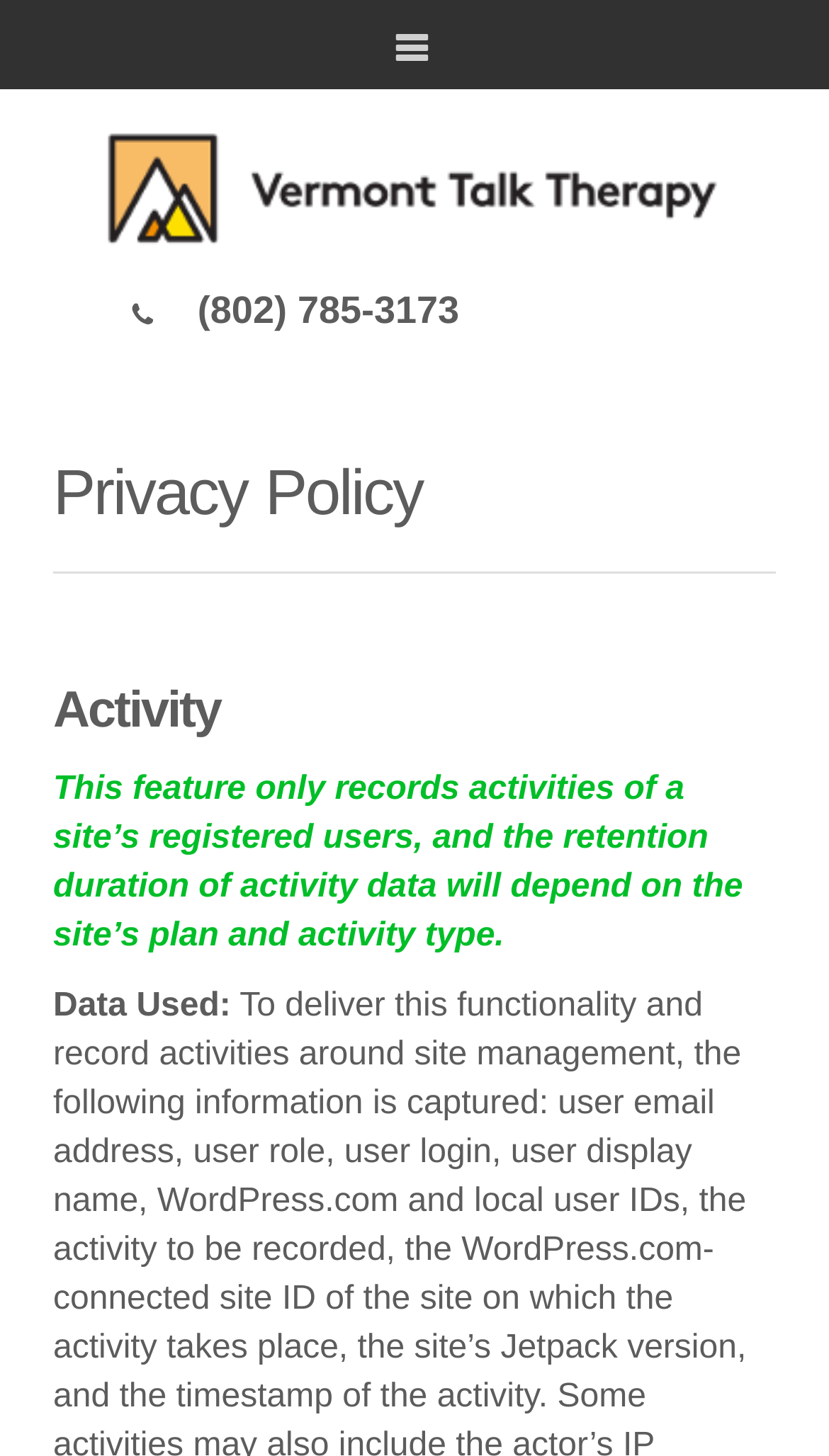What is the phone number of Vermont Talk Therapy?
Carefully analyze the image and provide a detailed answer to the question.

I found the phone number by looking at the static text element on the webpage, which is located at the top section of the page, and it reads '(802) 785-3173'.